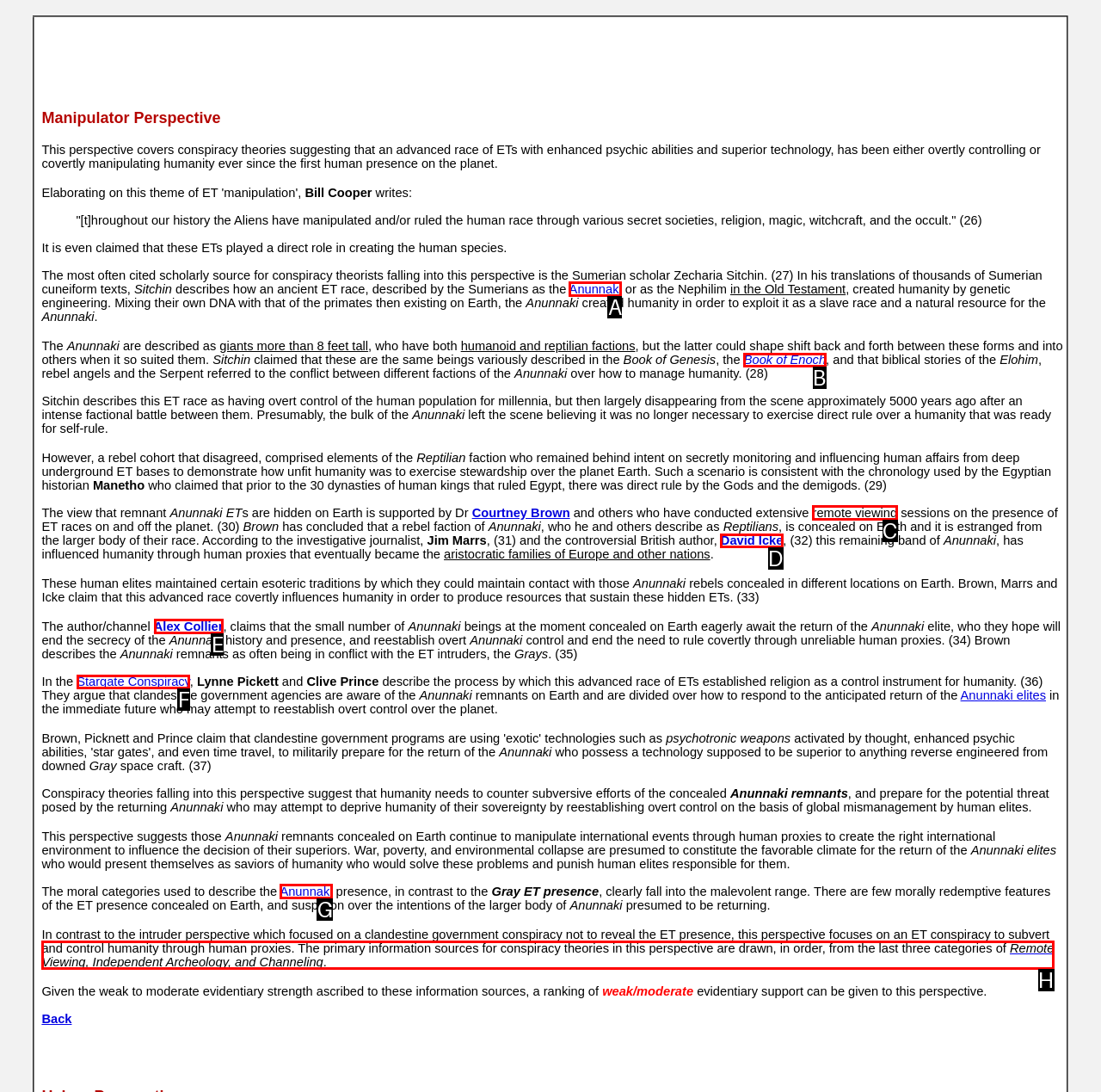Identify which HTML element should be clicked to fulfill this instruction: click the link 'Alex Collier' Reply with the correct option's letter.

E